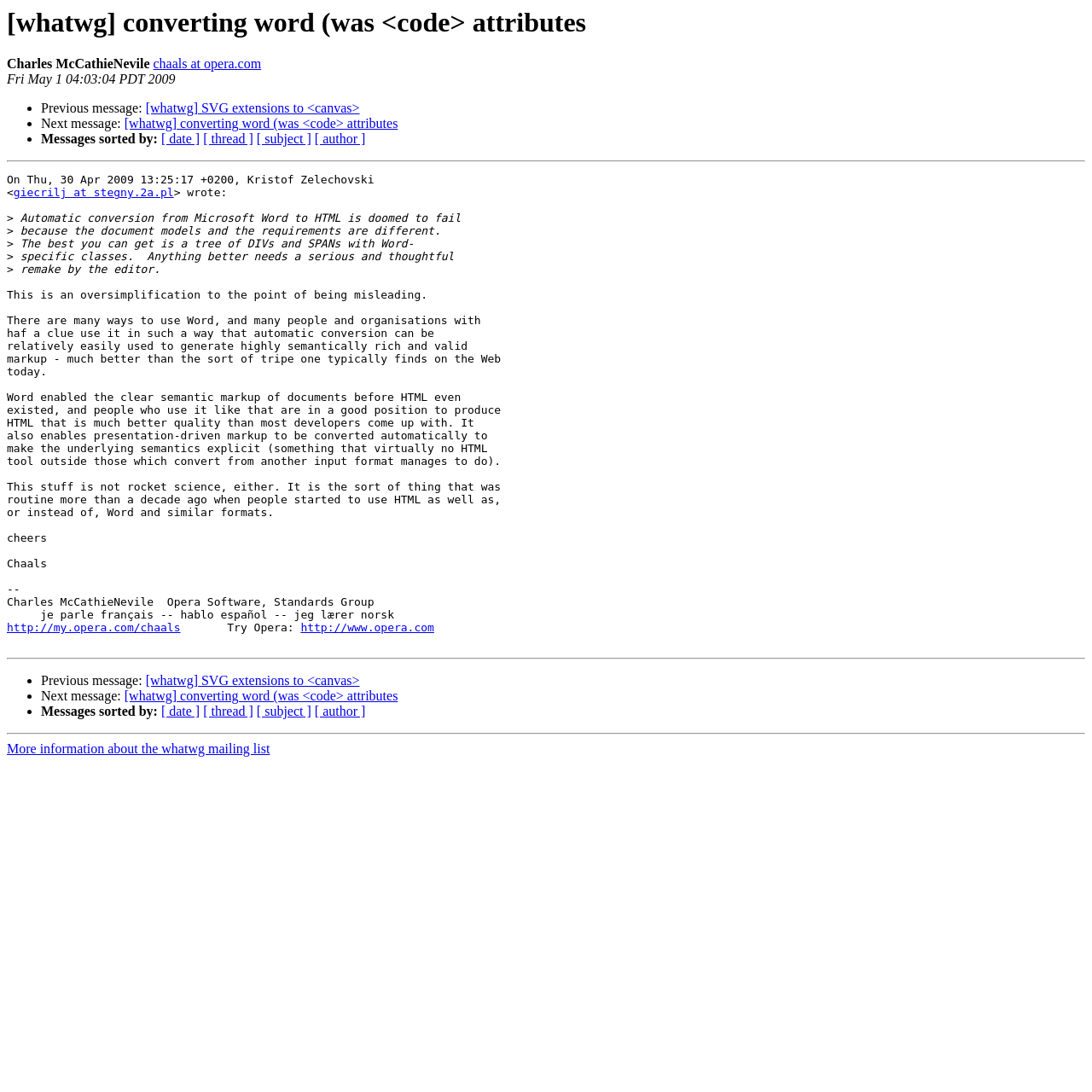Identify and provide the main heading of the webpage.

[whatwg] converting word (was <code> attributes